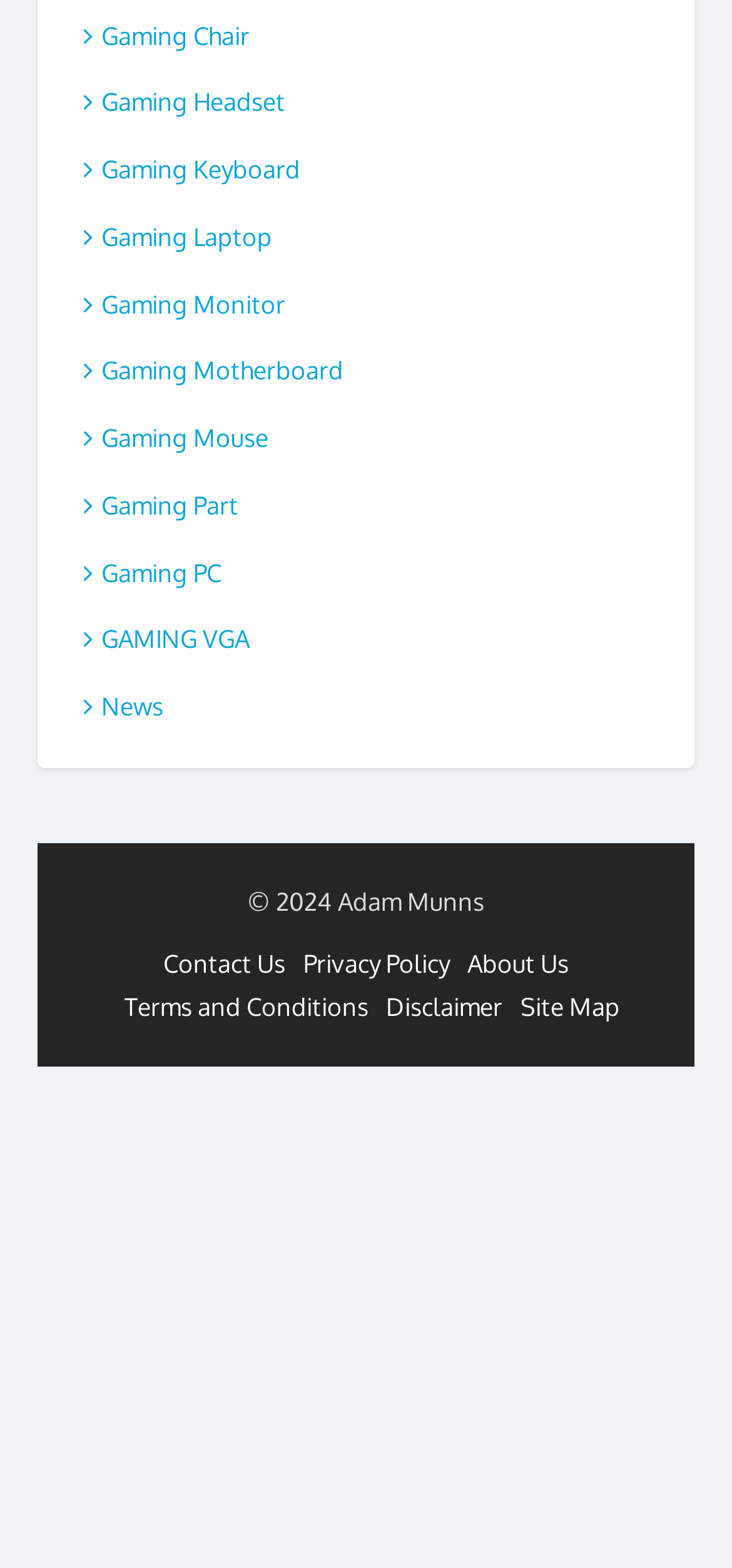Please identify the bounding box coordinates of the clickable area that will allow you to execute the instruction: "Contact the website administrator".

[0.223, 0.601, 0.39, 0.628]